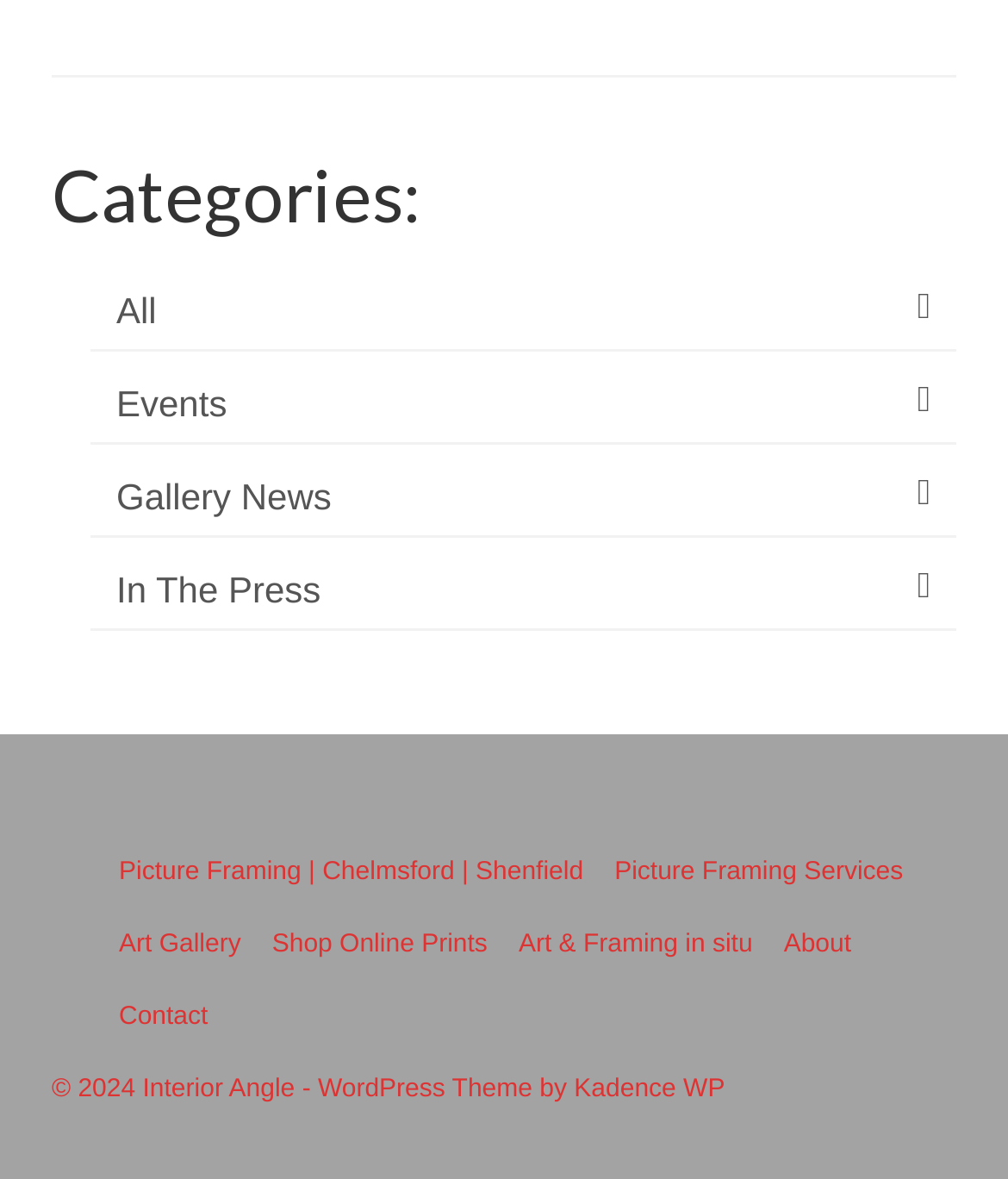Determine the bounding box coordinates of the clickable region to carry out the instruction: "Learn about picture framing services".

[0.594, 0.71, 0.911, 0.772]